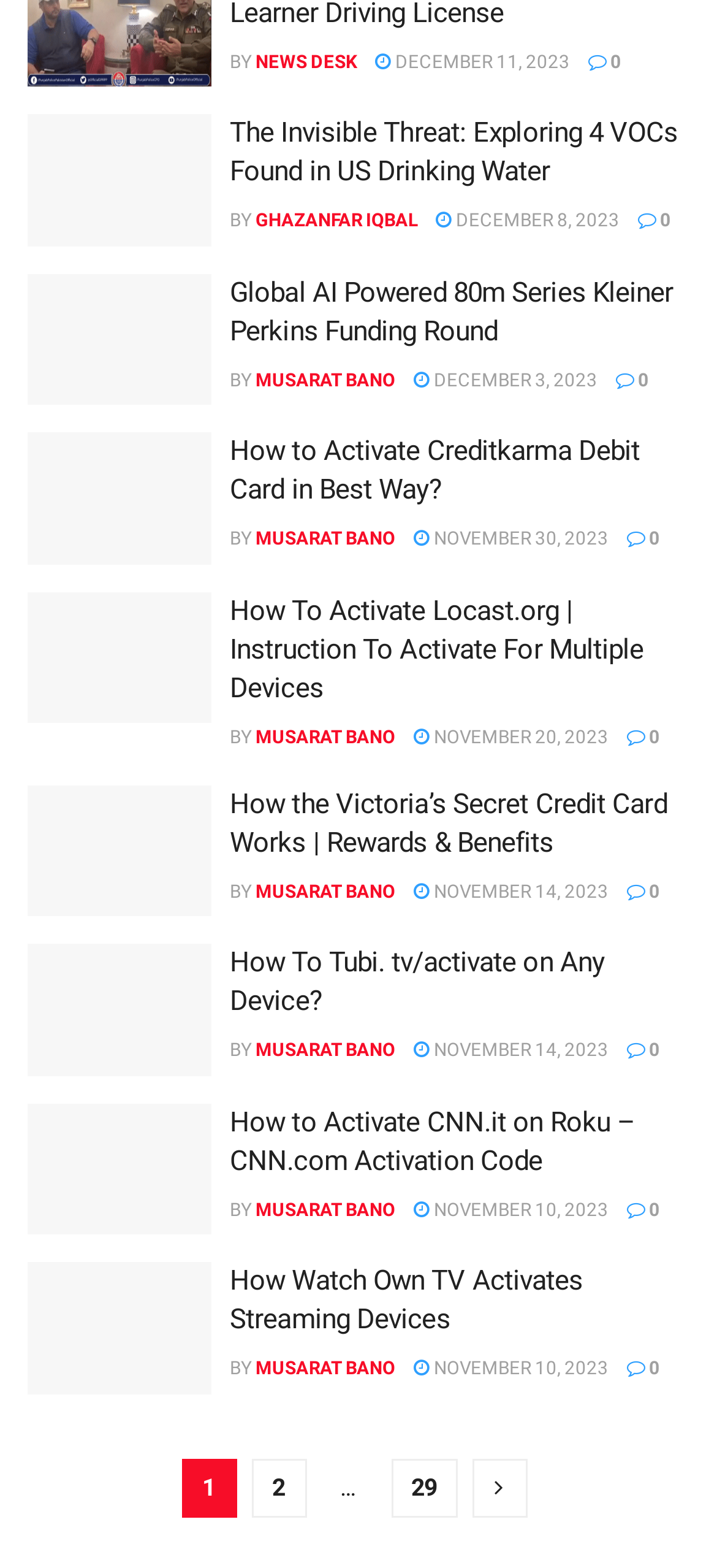Given the webpage screenshot, identify the bounding box of the UI element that matches this description: "Musarat Bano".

[0.356, 0.337, 0.551, 0.35]